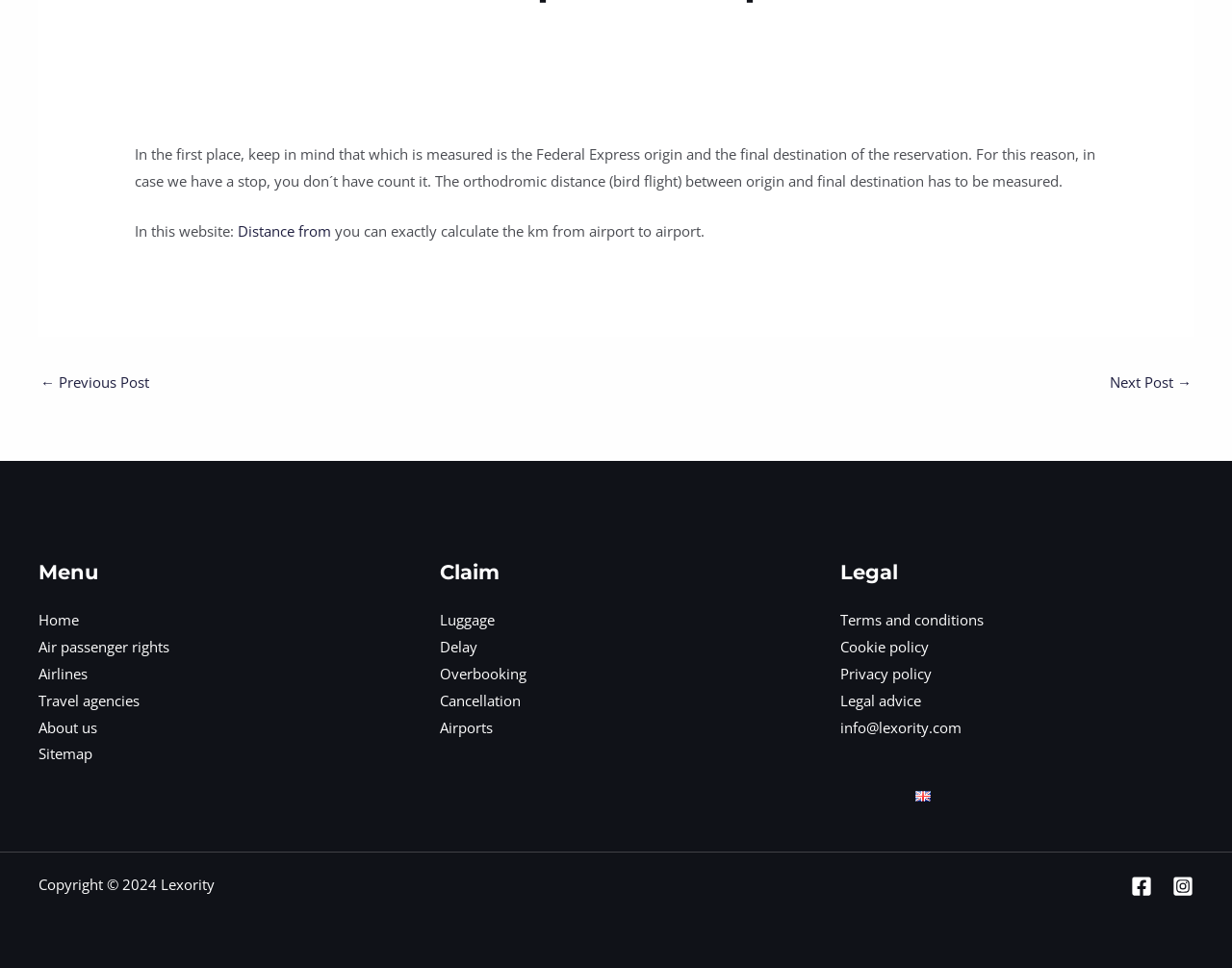What are the air passenger rights related to?
Provide a detailed answer to the question using information from the image.

The air passenger rights are related to airlines, as there is a link 'Air passenger rights' under the 'Menu' navigation, which suggests that the website provides information about air passenger rights in the context of airlines.